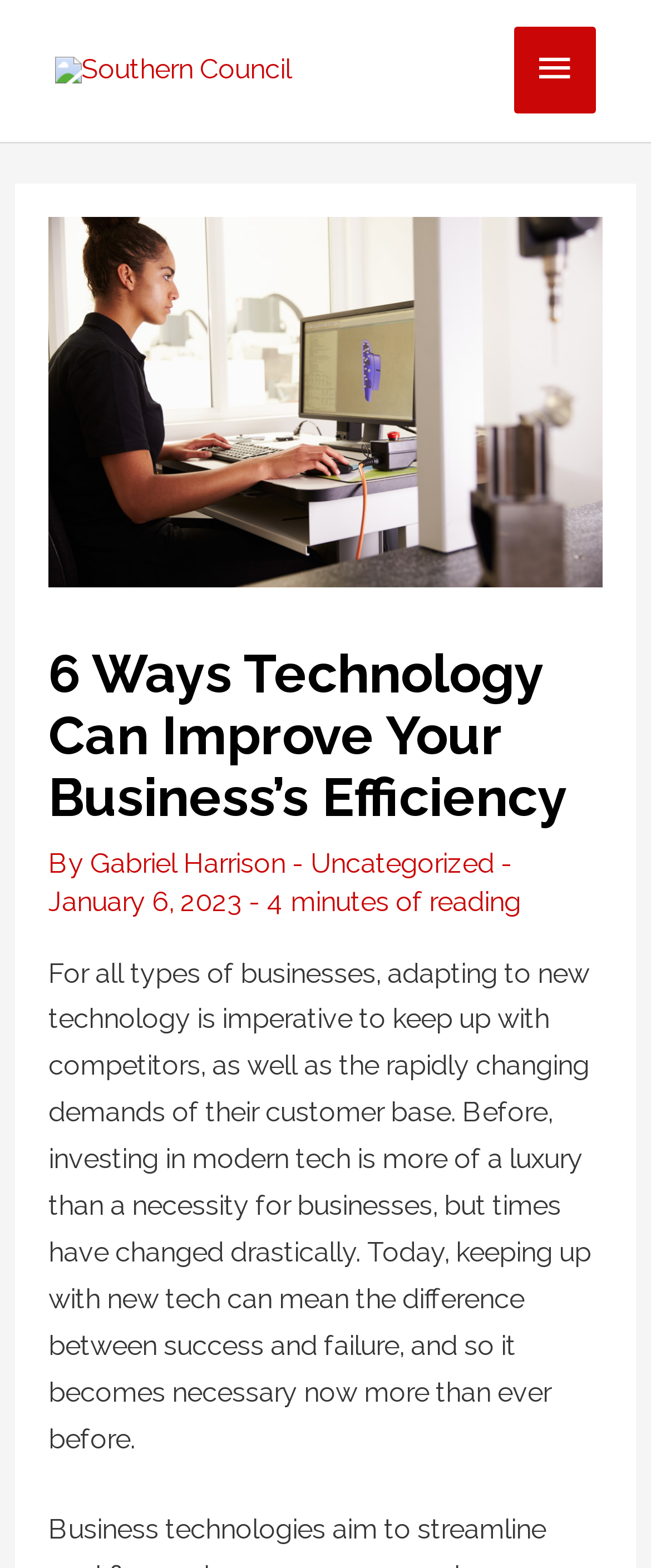Use the information in the screenshot to answer the question comprehensively: What is the name of the author of the article?

The author's name can be found in the article's metadata, specifically in the 'By' section, where it says 'By Gabriel Harrison'.